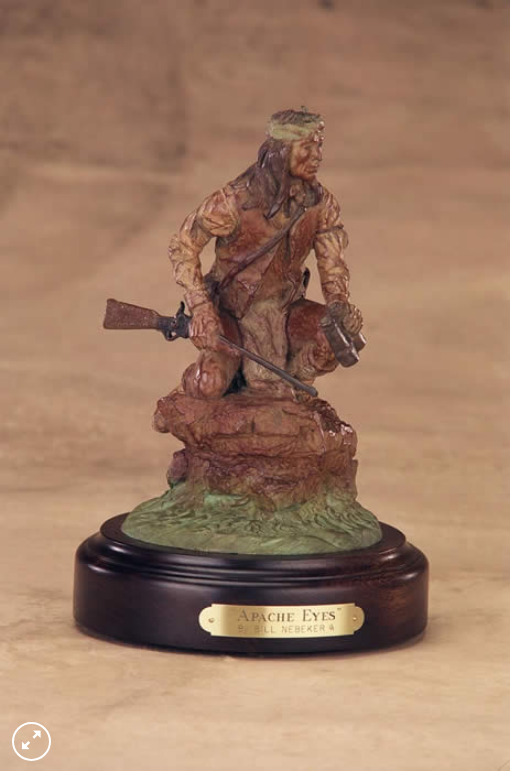Carefully examine the image and provide an in-depth answer to the question: What is the artist's name?

The caption explicitly states that the artist who created the sculpture 'Apache Eyes' is Bill Nebeker.